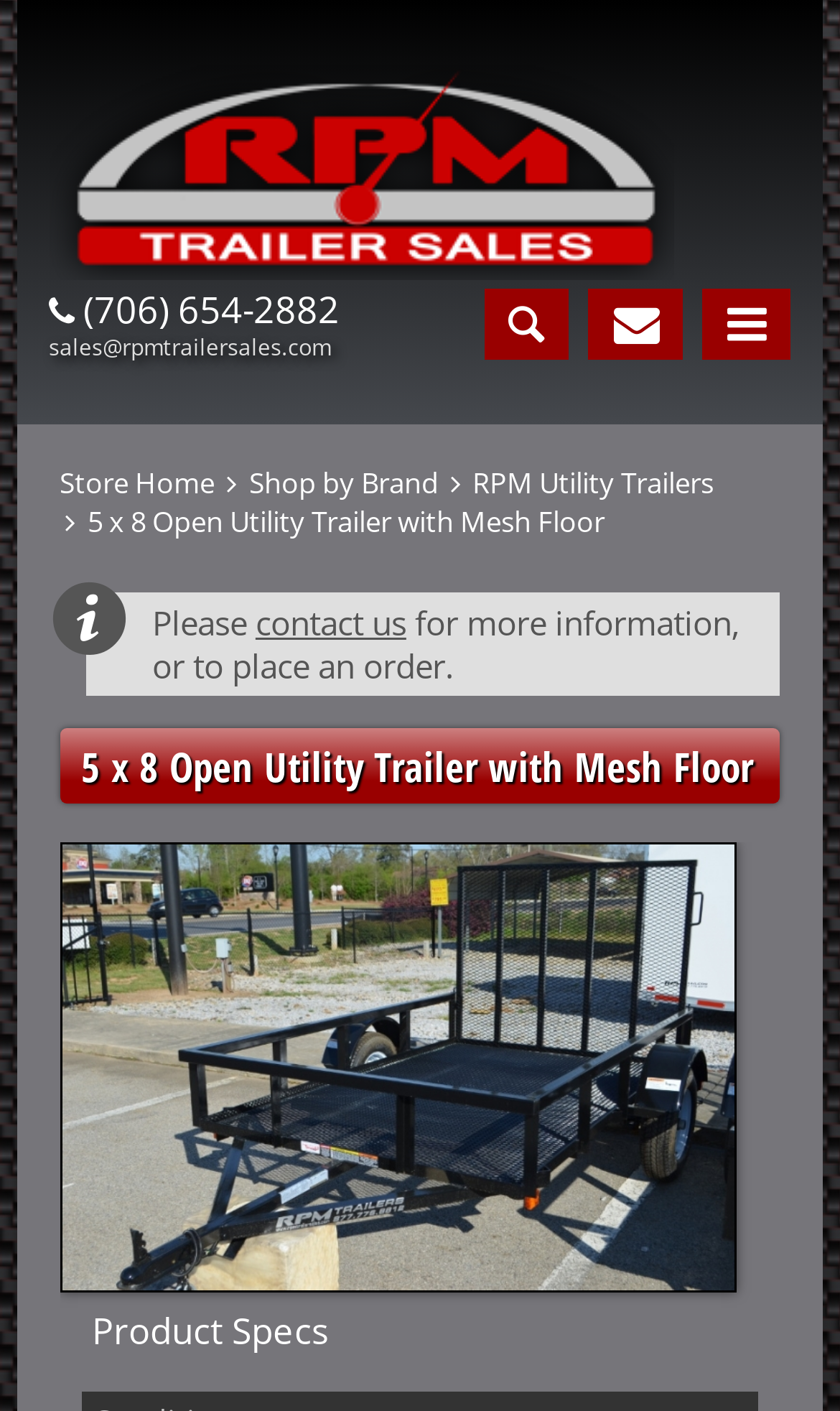Locate the bounding box coordinates of the clickable part needed for the task: "View Recent Comments".

None